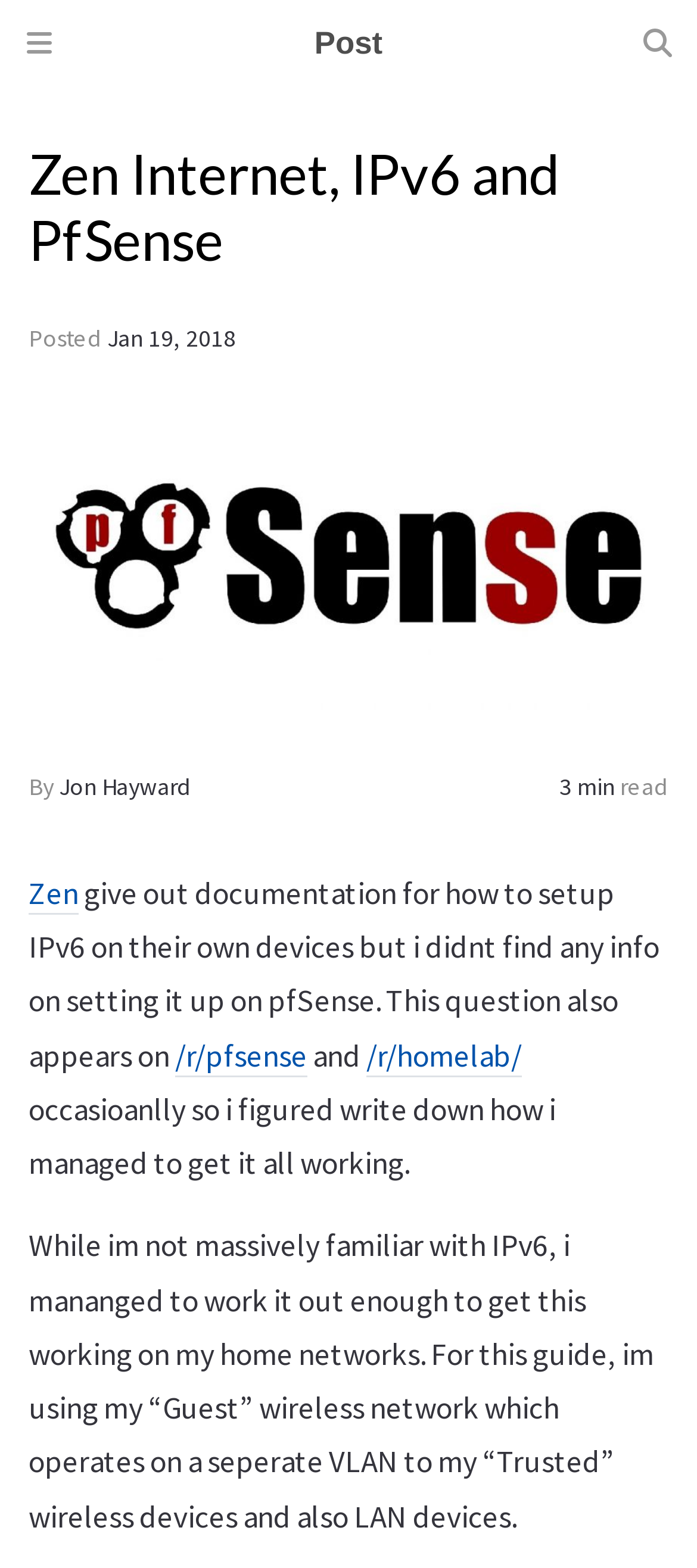Locate the UI element described as follows: "alt="Preview Image"". Return the bounding box coordinates as four float numbers between 0 and 1 in the order [left, top, right, bottom].

[0.041, 0.248, 0.959, 0.462]